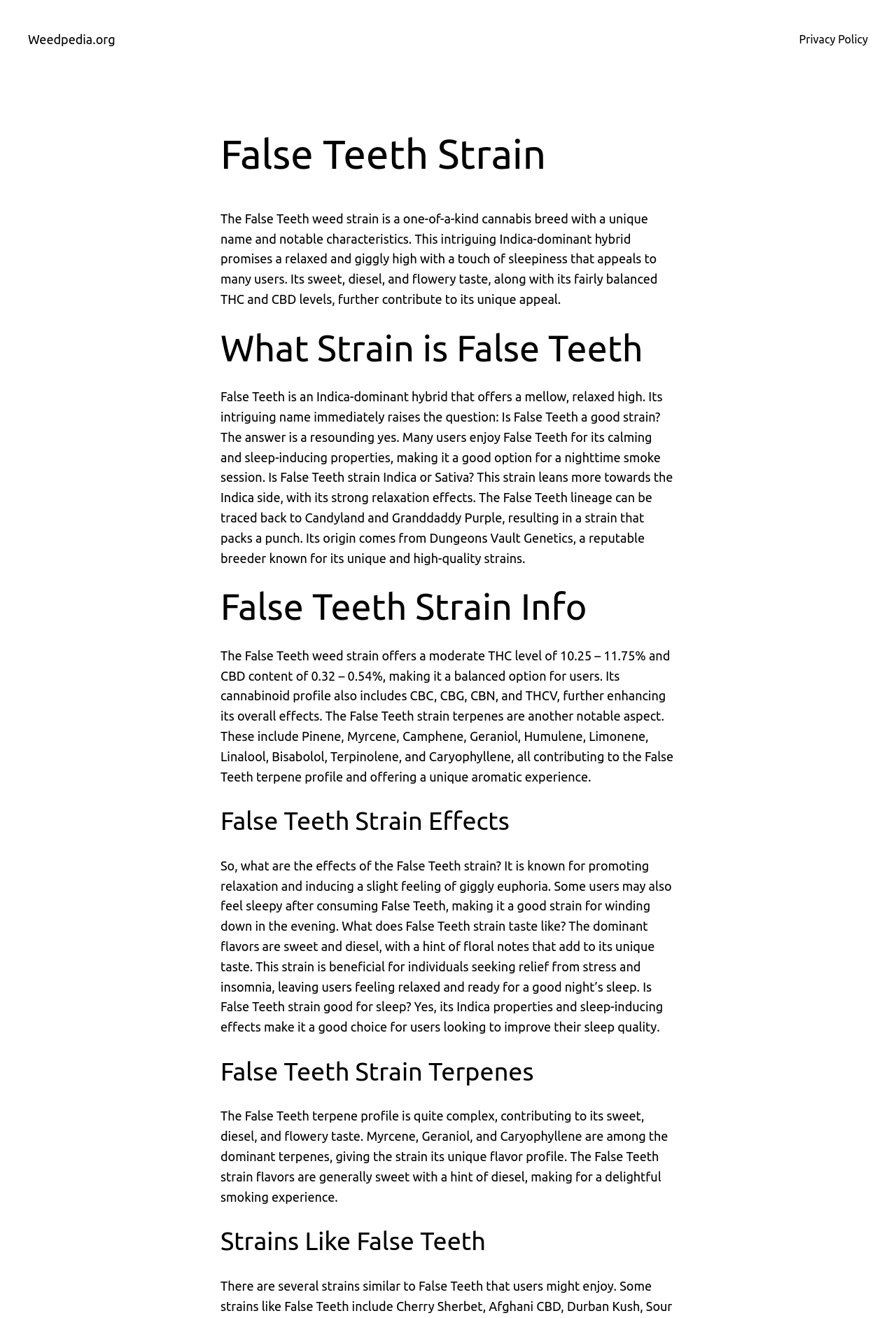Provide the bounding box coordinates of the HTML element described by the text: "Weedpedia.org".

[0.031, 0.024, 0.129, 0.035]